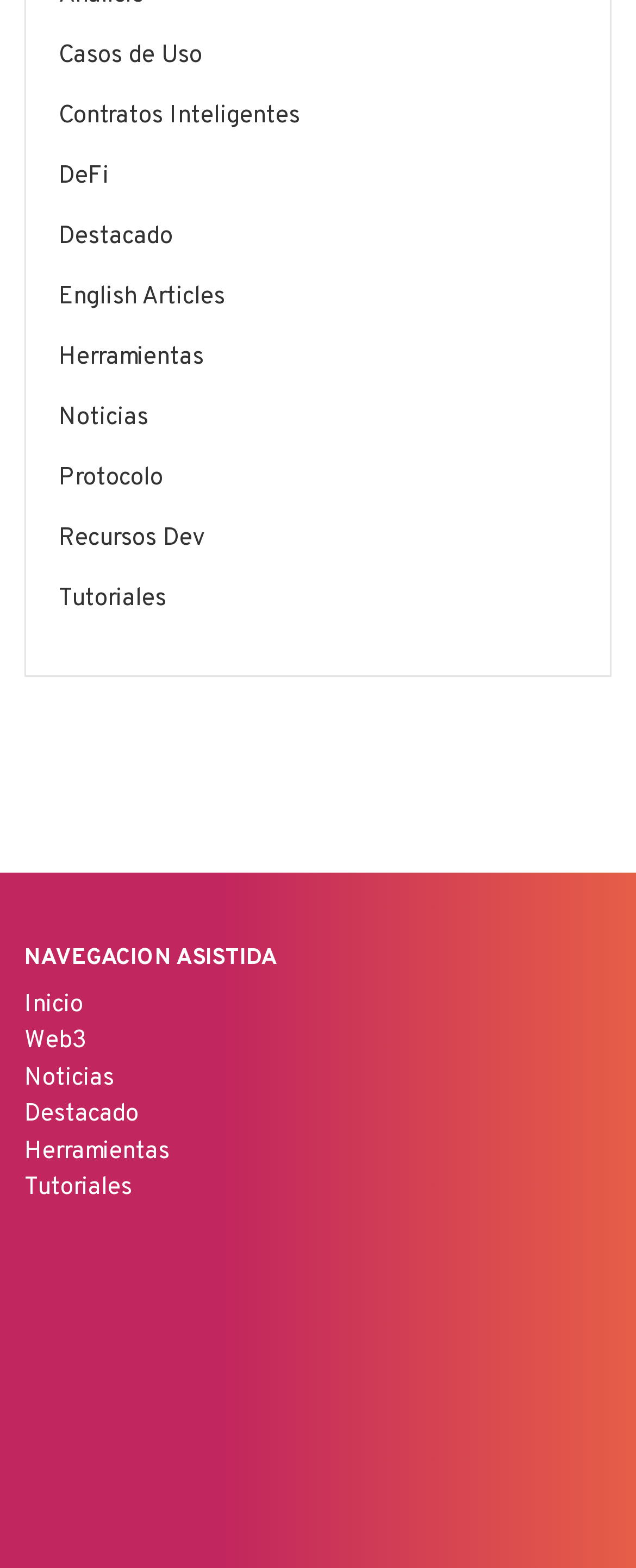How many navigation links are there?
Provide an in-depth answer to the question, covering all aspects.

I counted the number of links in the navigation section, which includes 'Casos de Uso', 'Contratos Inteligentes', 'DeFi', and so on, and found a total of 13 links.